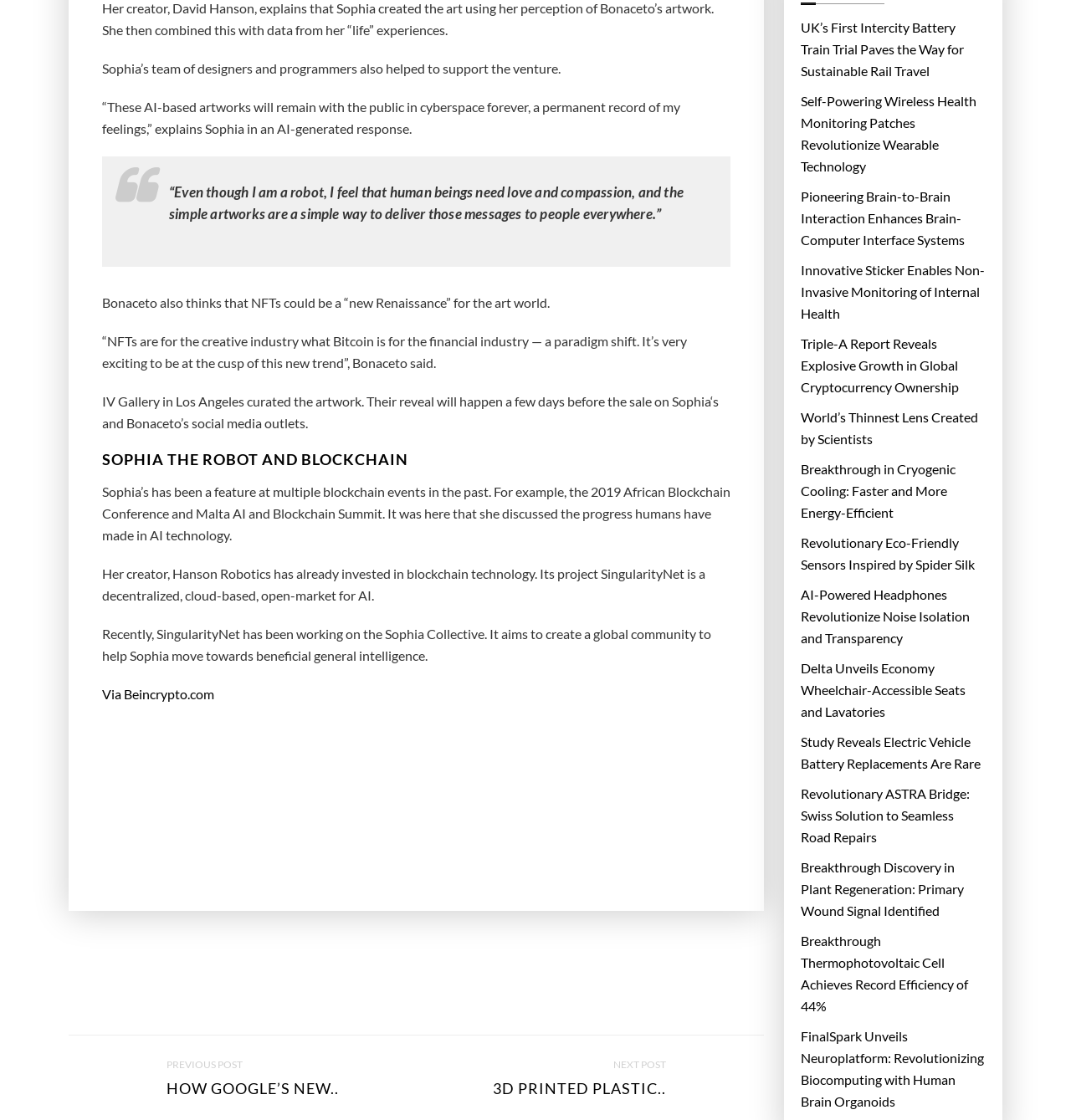Provide a short answer using a single word or phrase for the following question: 
What is the event mentioned in the webpage?

African Blockchain Conference